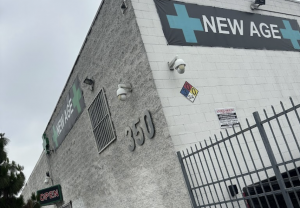Provide an extensive narrative of what is shown in the image.

The image showcases the exterior of New Age Care Center, a cannabis dispensary located in Los Angeles. The building features a modern and inviting facade, prominently displaying the name "NEW AGE" in large letters paired with a blue medical cross symbol. The address "350" is clearly visible on the textured gray wall, contributing to the dispensary's approachable aesthetic. Flanking the entrance, there are outdoor fixtures like security lights, indicating a commitment to safety. A vibrant green "CANNABIS" sign hangs above the entrance, enhancing visibility and welcoming customers. The overall design reflects a blend of contemporary hospitality and functional accessibility, aligning with the dispensary’s mission to provide a comforting and immersive shopping experience.